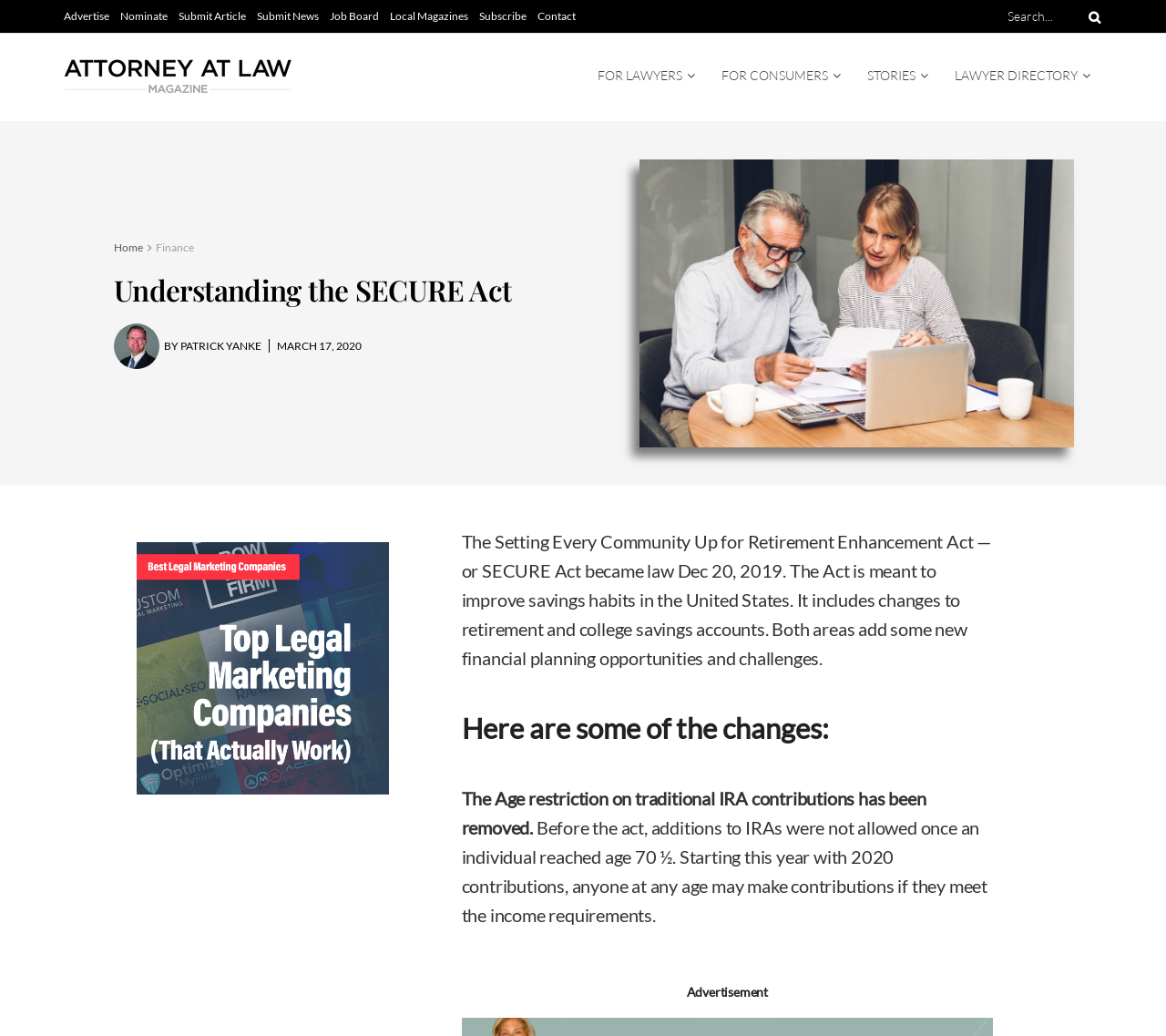Offer a thorough description of the webpage.

The webpage is about the SECURE Act, a law aimed at improving savings habits in the United States. At the top, there is a navigation menu with links to "Advertise", "Nominate", "Submit Article", "Submit News", "Job Board", "Local Magazines", "Subscribe", and "Contact". Next to the navigation menu, there is a search bar with a search button.

Below the navigation menu, there is a logo of "Attorney at Law Magazine" with a link to the magazine's homepage. On the right side of the logo, there are four links: "FOR LAWYERS", "FOR CONSUMERS", "STORIES", and "LAWYER DIRECTORY".

The main content of the webpage starts with a heading "Understanding the SECURE Act" followed by a link to the author's profile, Patrick Yanke, with his image. Below the author's profile, there is a date "MARCH 17, 2020" and a large image related to the SECURE Act.

The main article starts with a brief introduction to the SECURE Act, explaining that it became law in December 2019 and aims to improve savings habits in the United States. The article then lists some of the changes brought by the Act, including the removal of the age restriction on traditional IRA contributions.

On the right side of the article, there is a link to "Top Legal Marketing Companies" with an image. At the bottom of the webpage, there is an advertisement section with a heading "Advertisement".